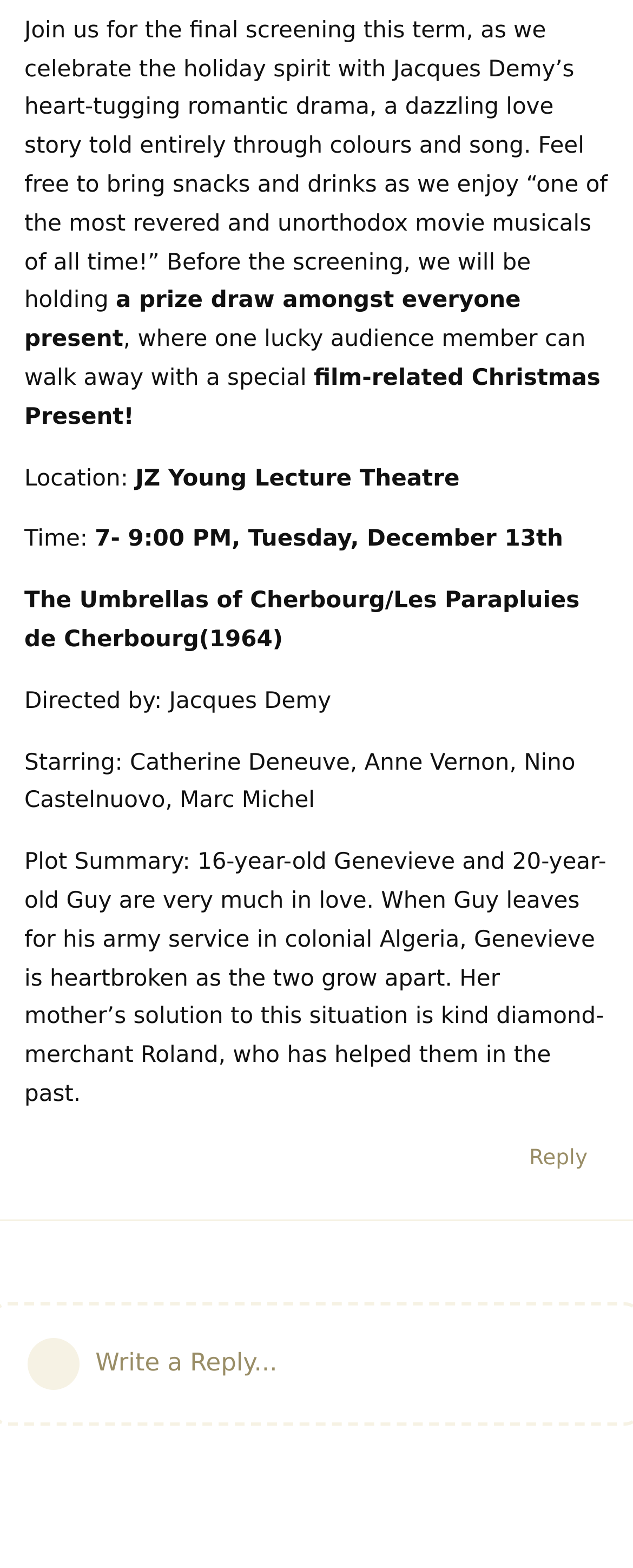Find the bounding box of the UI element described as follows: "Reply".

[0.803, 0.72, 0.962, 0.758]